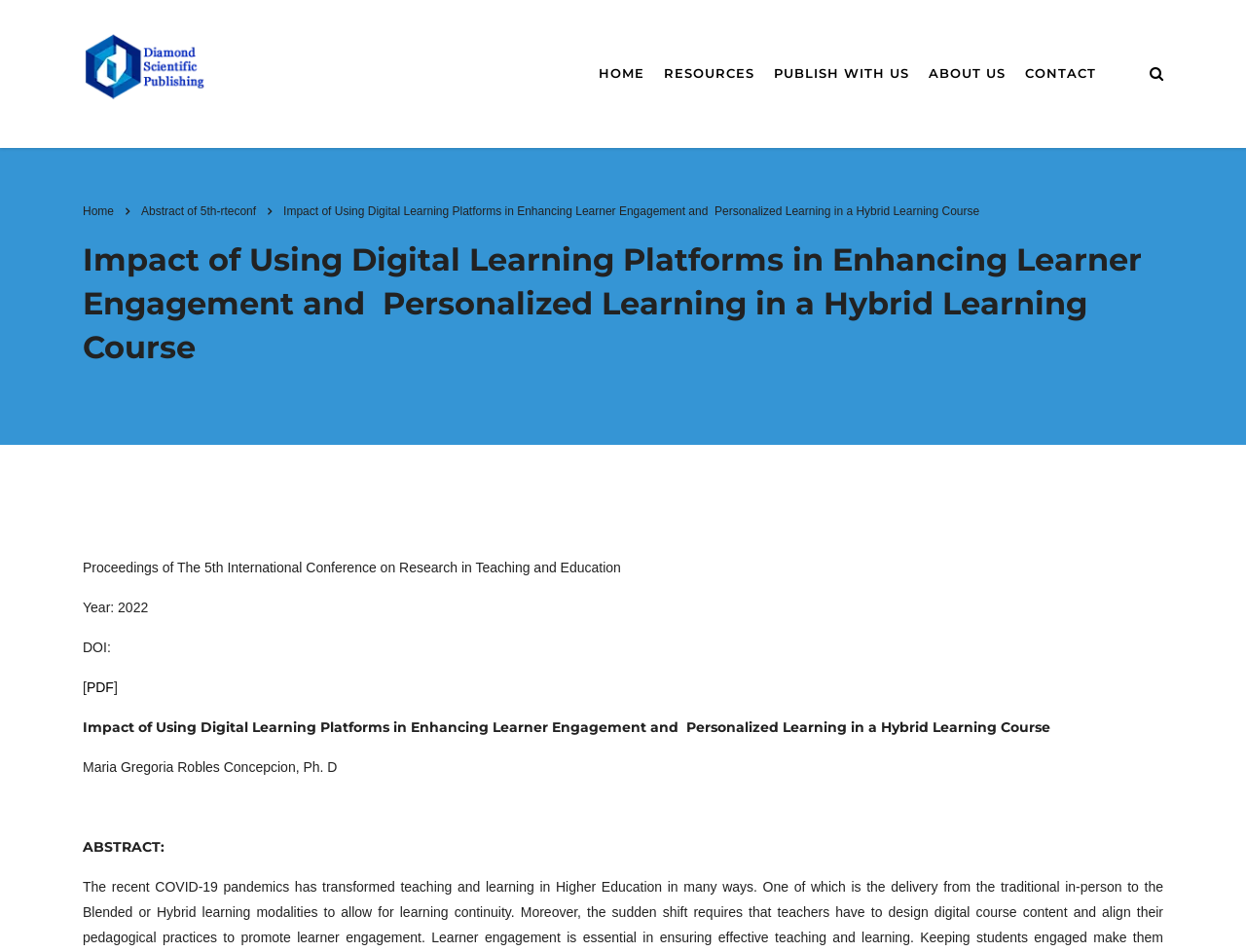What is the year of the conference?
Using the information from the image, give a concise answer in one word or a short phrase.

2022